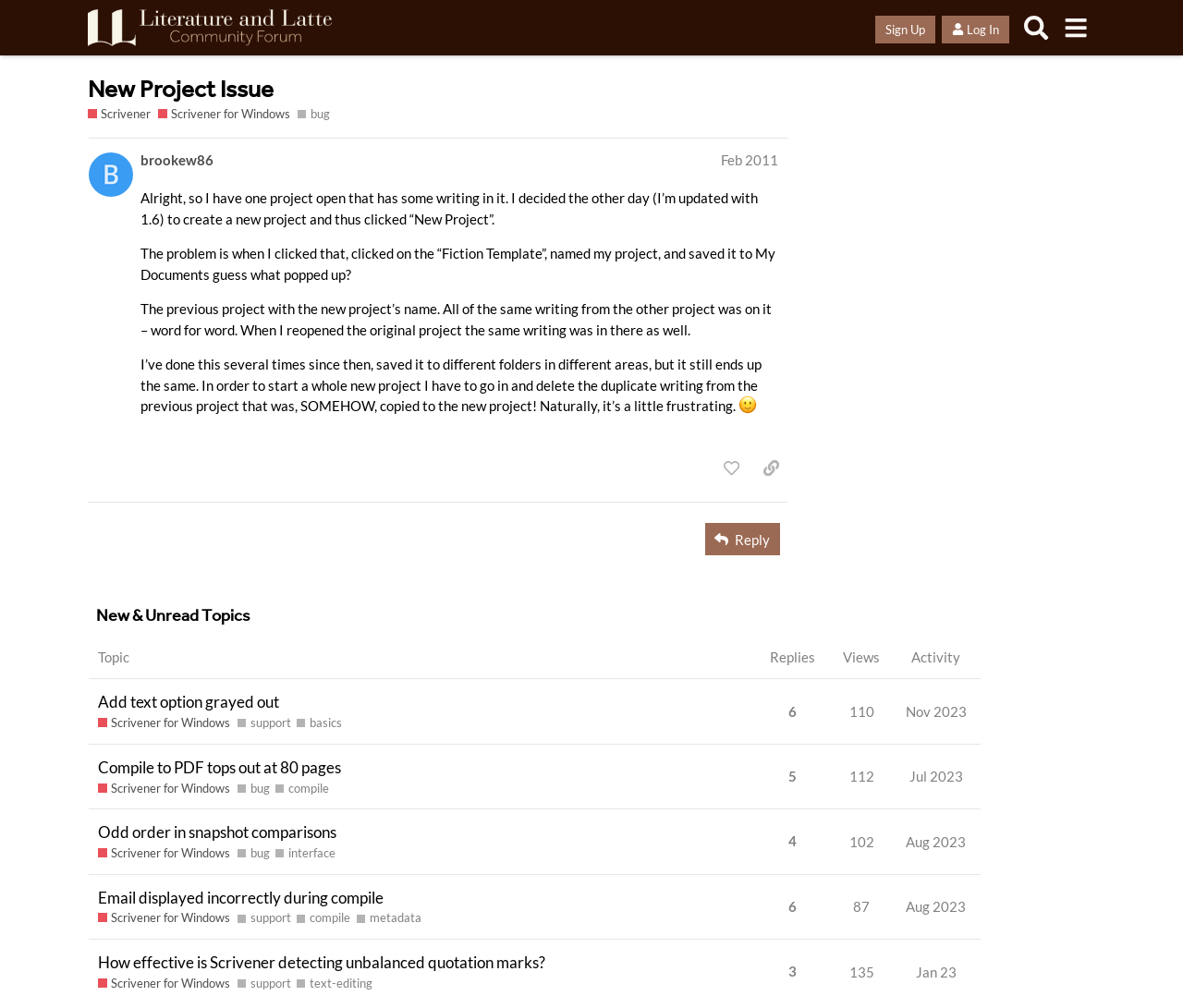Locate the bounding box coordinates of the element that should be clicked to execute the following instruction: "Like this post".

[0.604, 0.449, 0.633, 0.479]